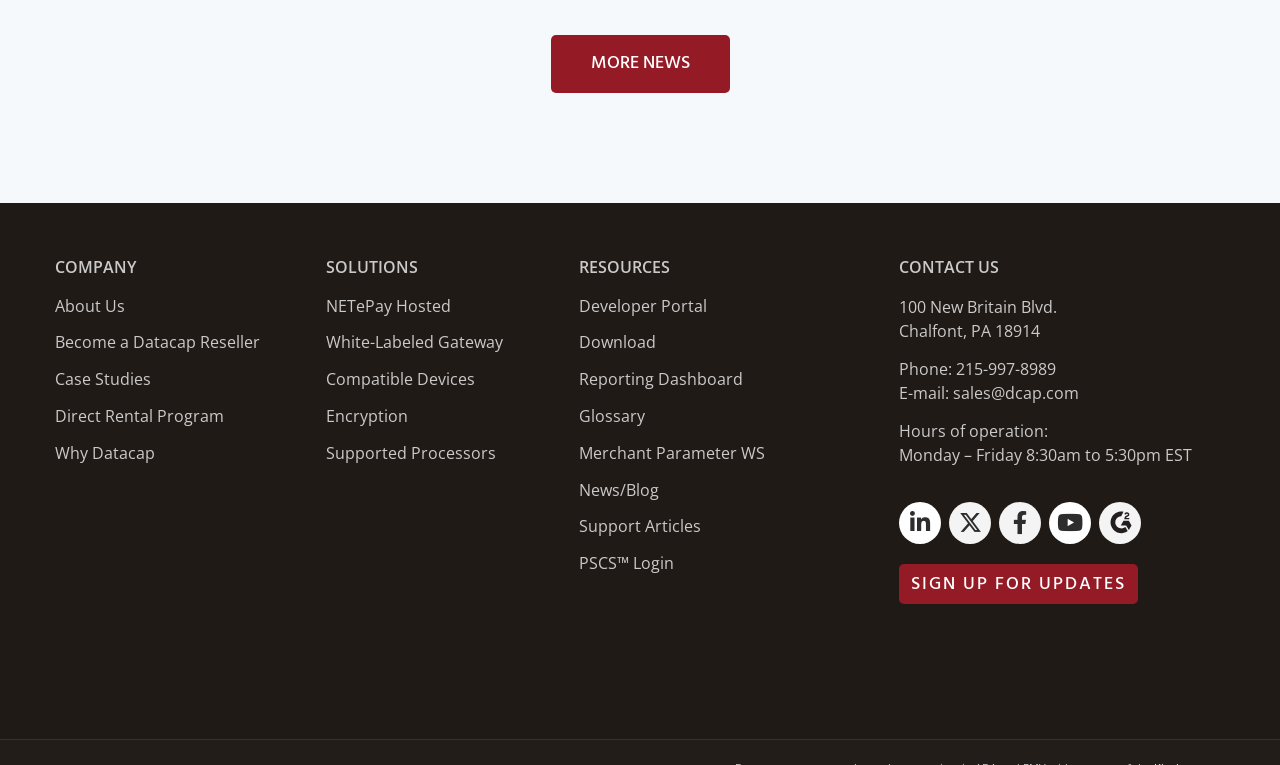Please provide a brief answer to the question using only one word or phrase: 
What is the phone number?

215-997-8989